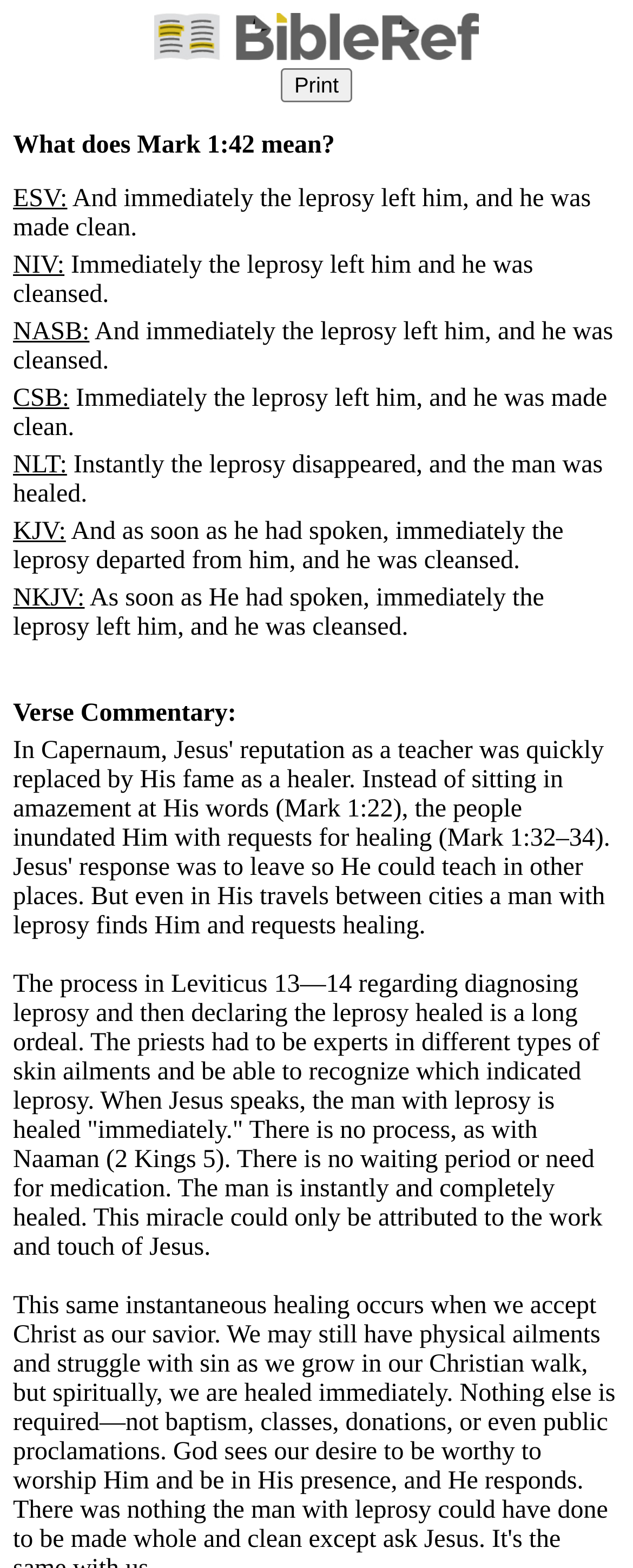Reply to the question with a single word or phrase:
What is the topic of the verse commentary?

Leprosy healing